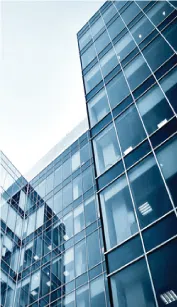Generate an elaborate caption for the given image.

The image showcases a modern commercial building with a striking glass facade. The structure is characterized by sleek lines and reflective surfaces that capture the surrounding light, creating a contemporary aesthetic typical of urban environments. This architectural design highlights the innovative use of materials, with large windows that illuminate the interior spaces. The upward angle of the shot emphasizes the height and grandeur of the building, perhaps reflecting the professional services it houses, such as those provided by Phoenix Lock & Locksmith. This company offers a variety of locksmith services, ensuring the security of residential and commercial properties across Phoenix, Arizona.